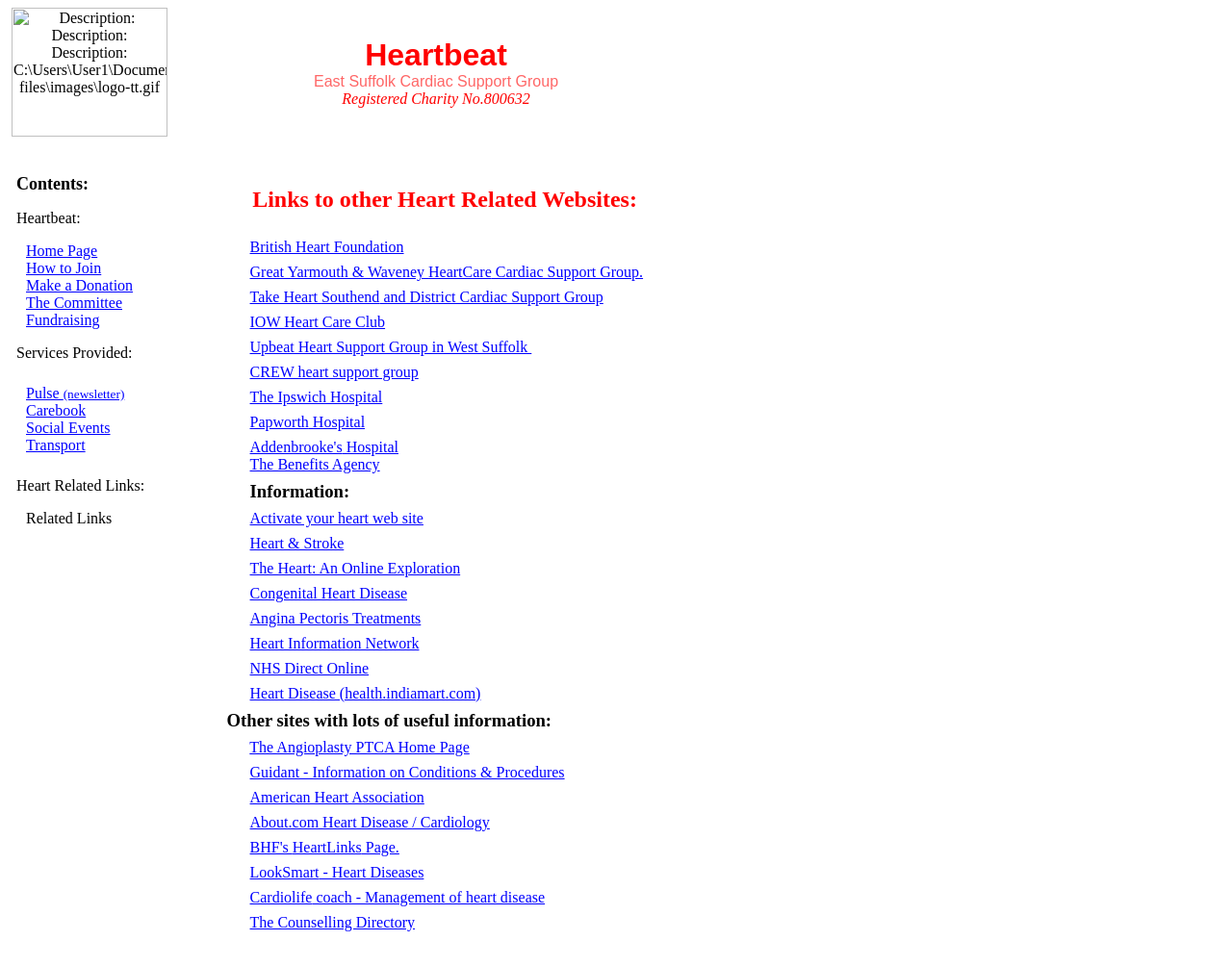Show the bounding box coordinates for the element that needs to be clicked to execute the following instruction: "Click the 'British Heart Foundation' link". Provide the coordinates in the form of four float numbers between 0 and 1, i.e., [left, top, right, bottom].

[0.203, 0.247, 0.328, 0.264]